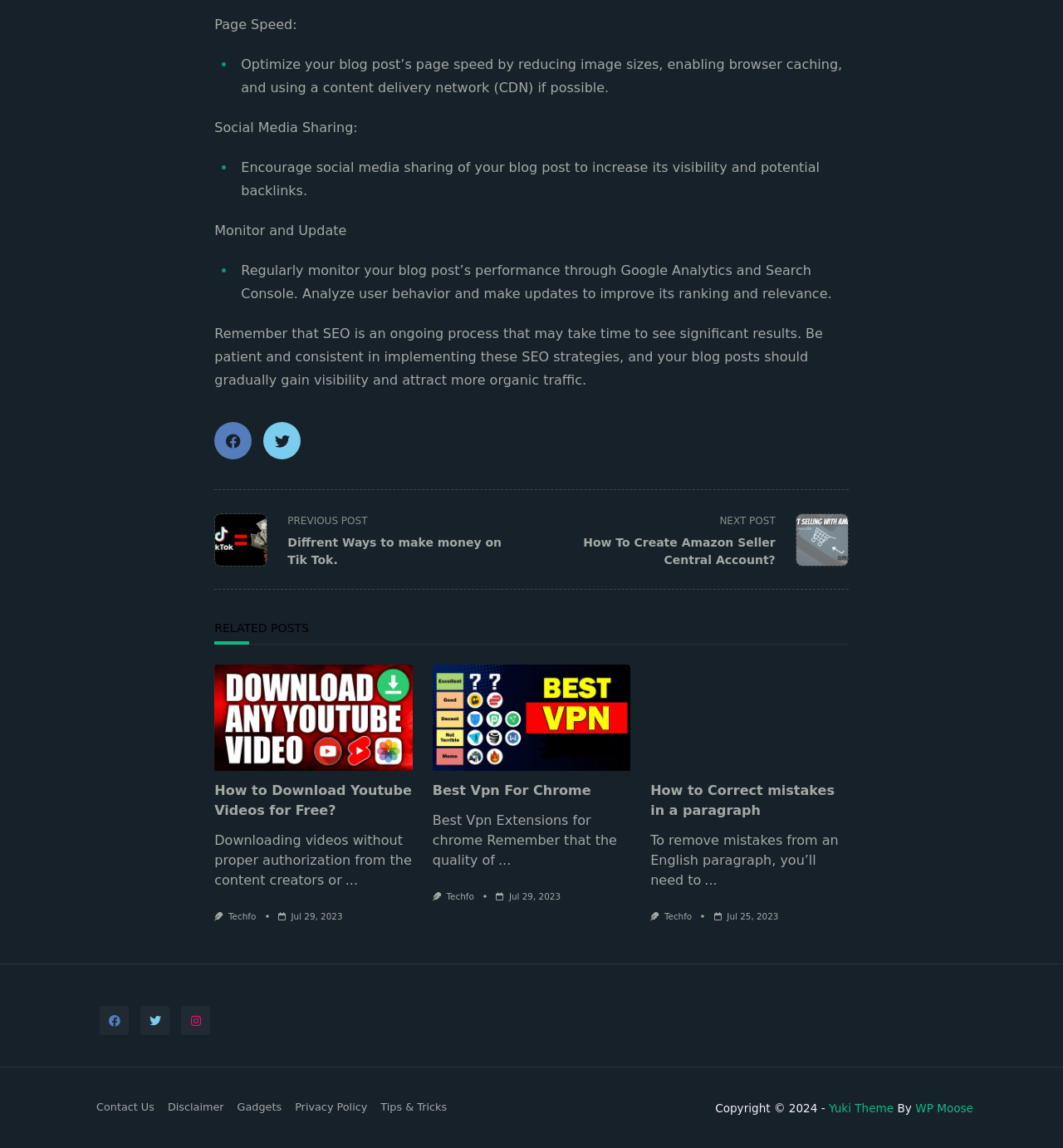Locate the UI element described by Gadgets in the provided webpage screenshot. Return the bounding box coordinates in the format (top-left x, top-left y, bottom-right x, bottom-right y), ensuring all values are between 0 and 1.

[0.217, 0.961, 0.271, 0.969]